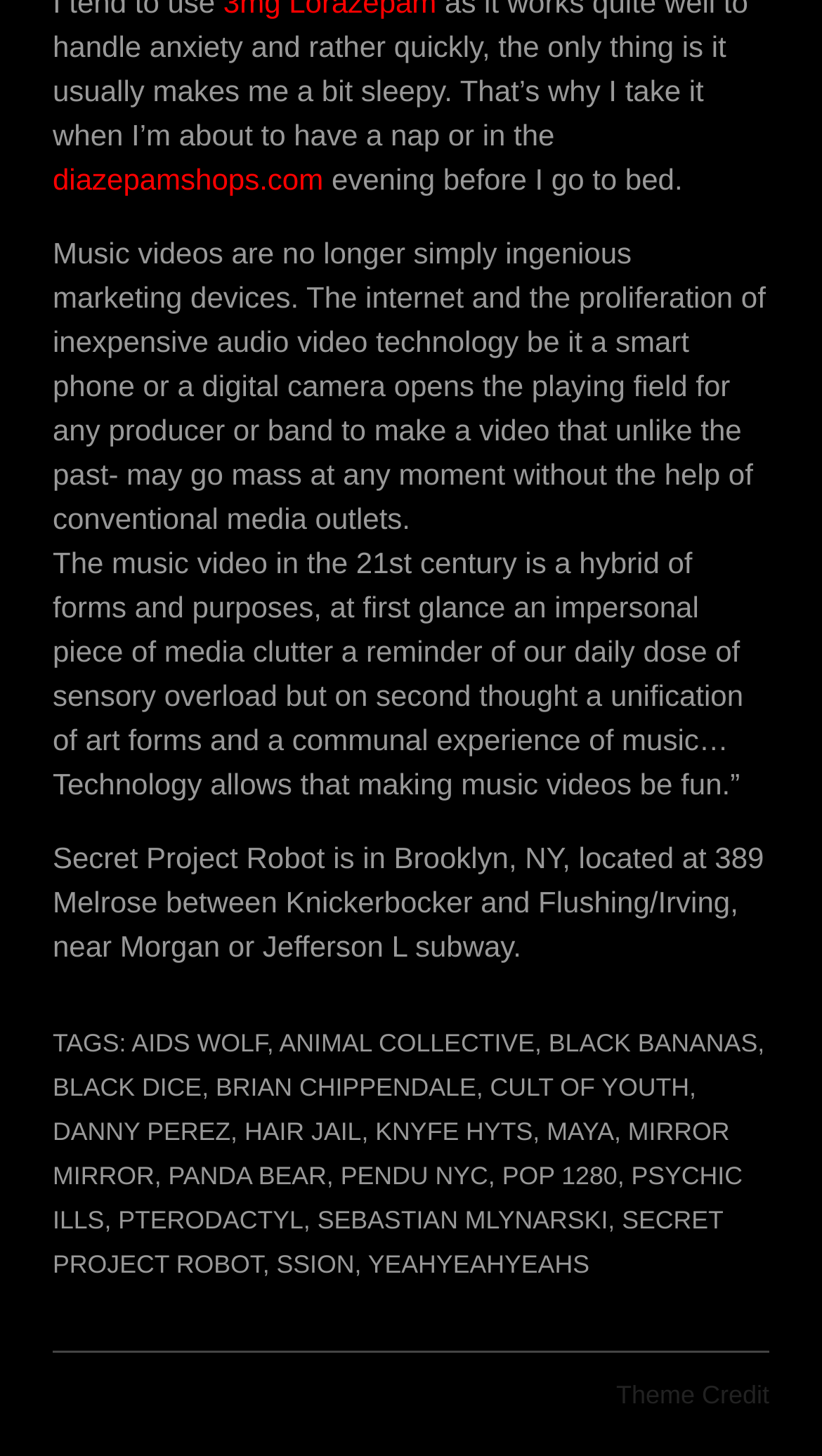Please specify the bounding box coordinates of the element that should be clicked to execute the given instruction: 'view Theme Credit'. Ensure the coordinates are four float numbers between 0 and 1, expressed as [left, top, right, bottom].

[0.749, 0.945, 0.936, 0.971]